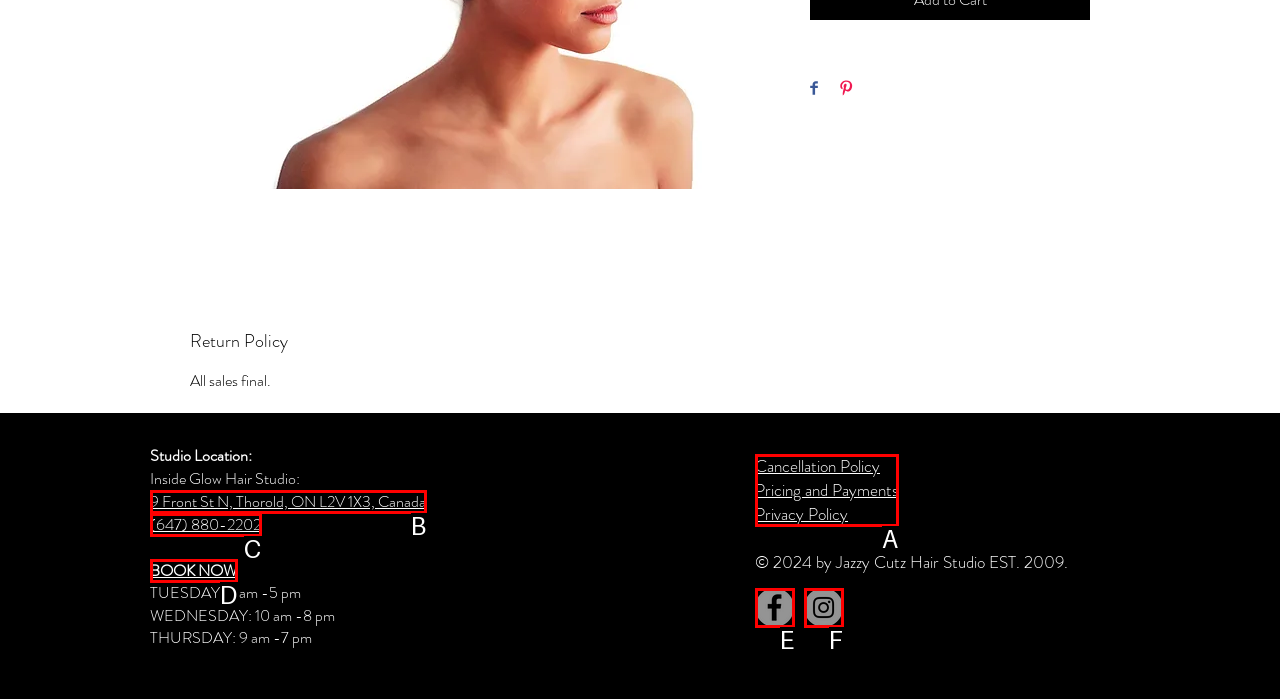Select the HTML element that corresponds to the description: (647) 880-2202. Reply with the letter of the correct option.

C